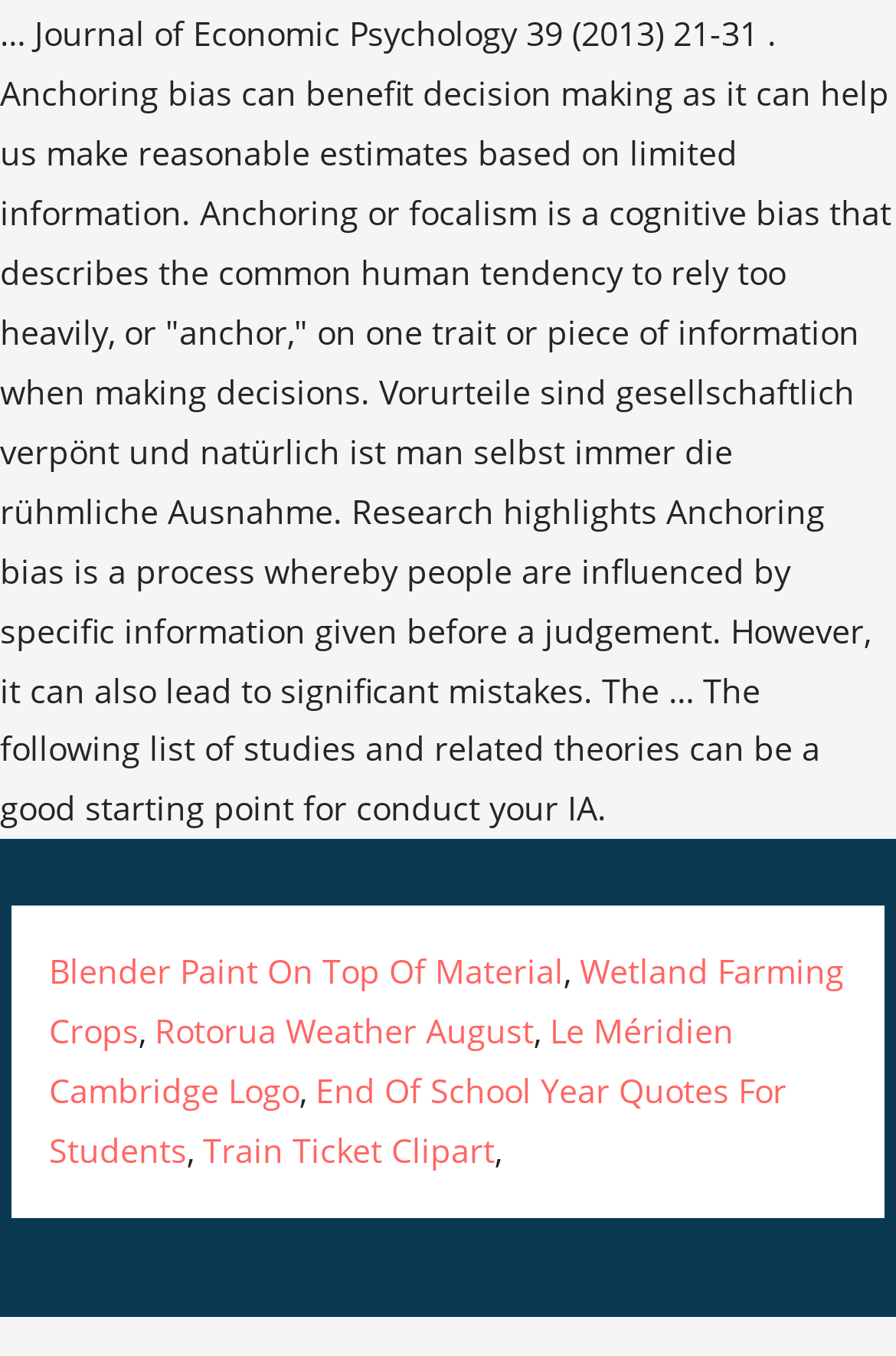What is the first link on the webpage?
Look at the image and respond with a one-word or short-phrase answer.

Blender Paint On Top Of Material